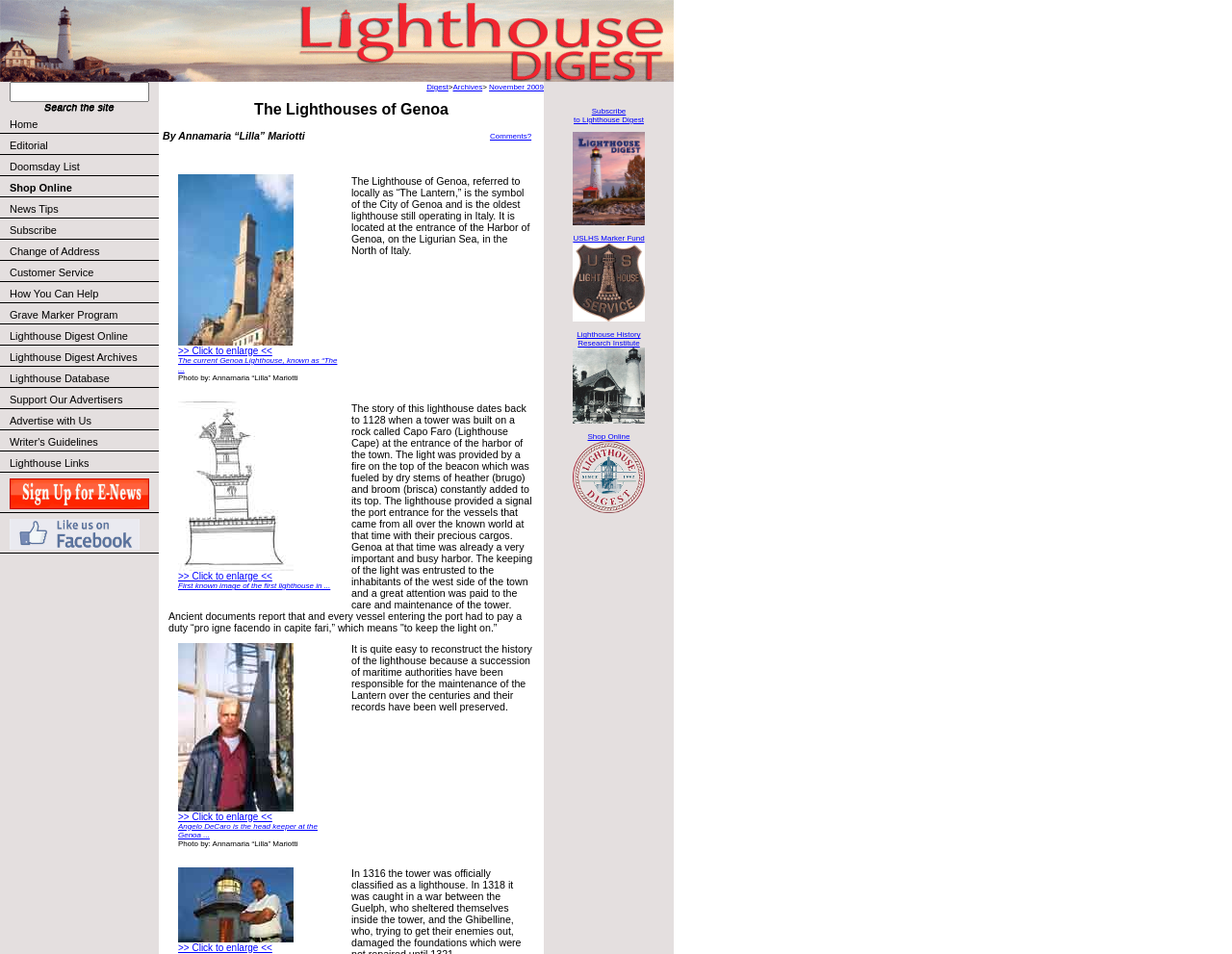What is the purpose of the lighthouse?
Provide a thorough and detailed answer to the question.

The purpose of the lighthouse is to provide a signal for vessels that come from all over the known world, indicating the port entrance, as mentioned in the text.